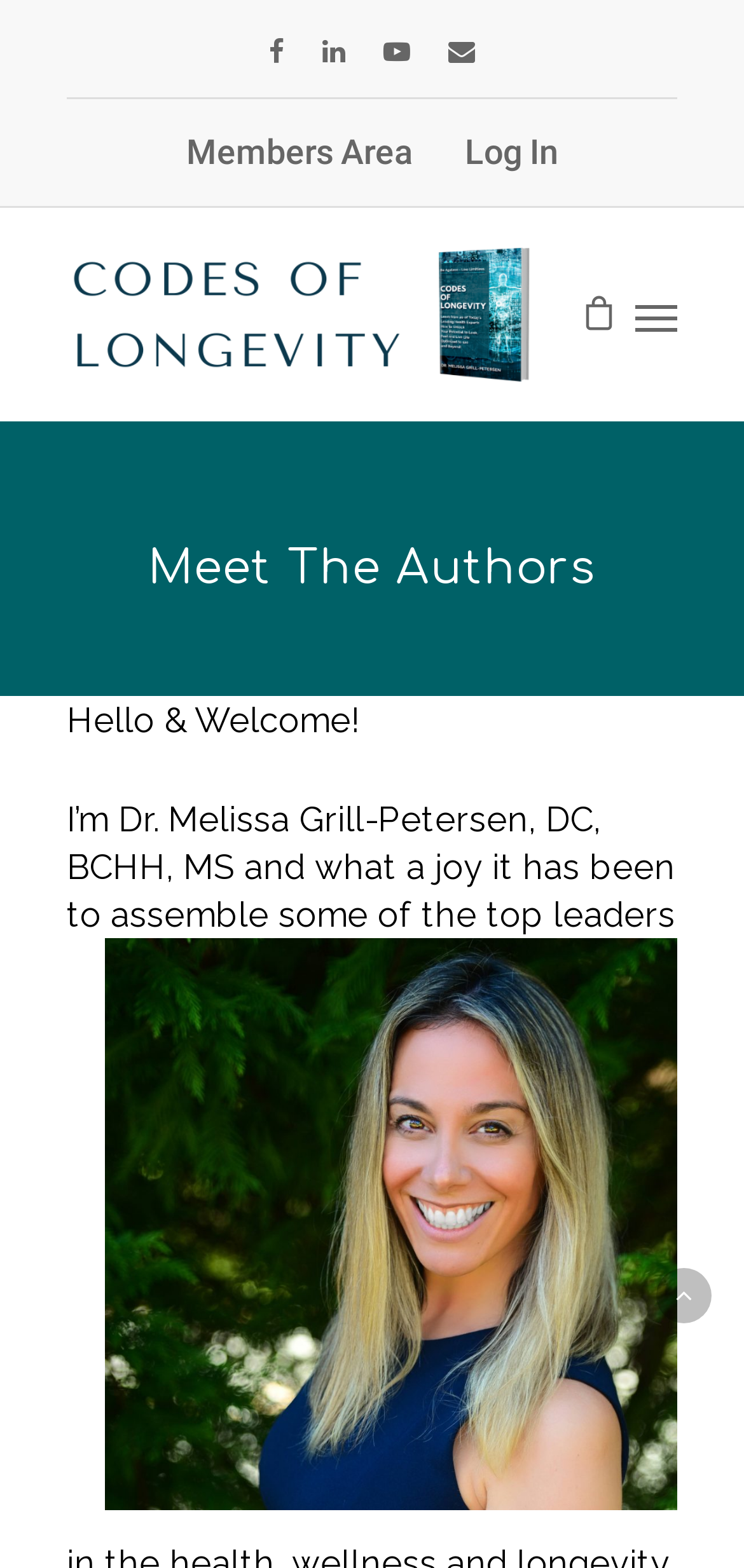Provide a short, one-word or phrase answer to the question below:
What is the purpose of the 'Meet The Authors' section?

Introduce authors